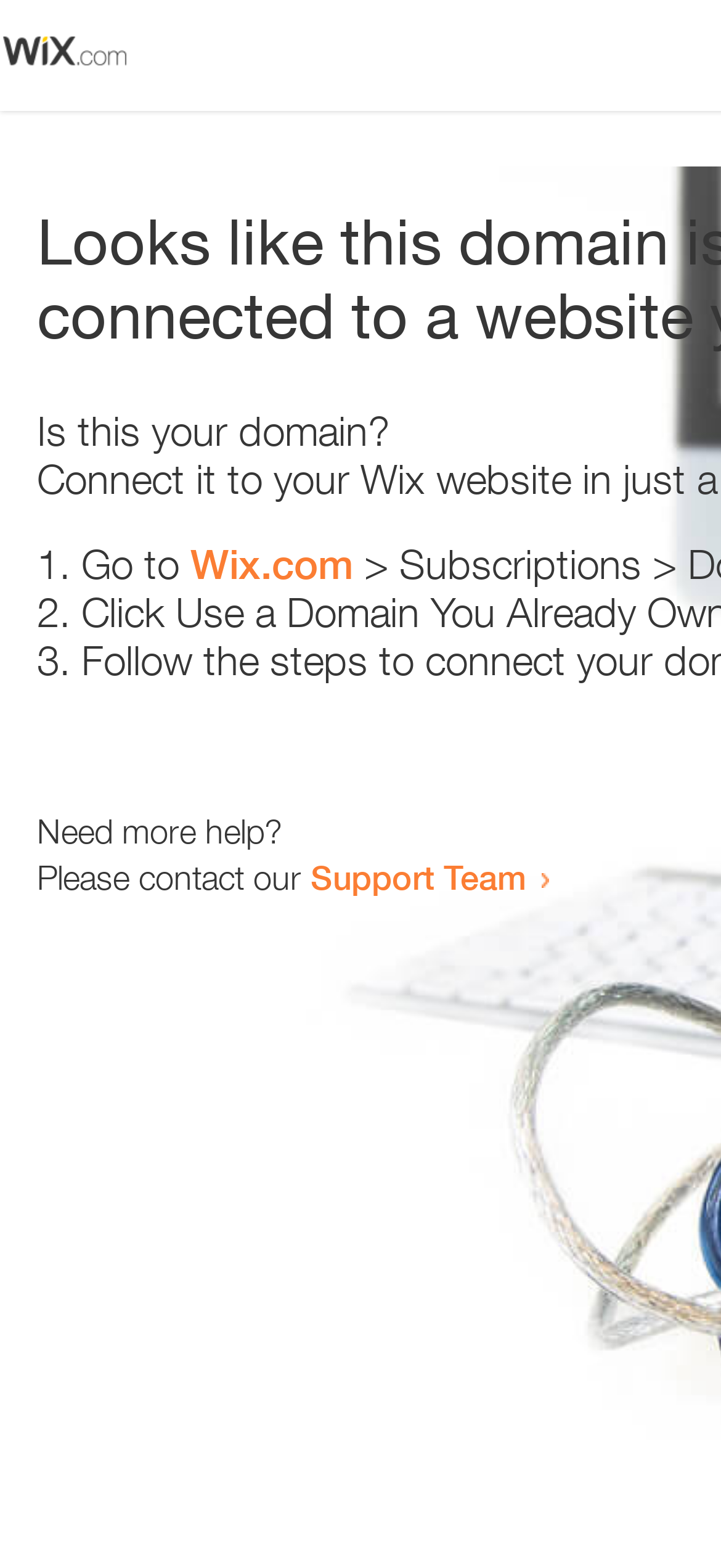Determine the bounding box coordinates of the UI element described by: "Support Team".

[0.431, 0.546, 0.731, 0.572]